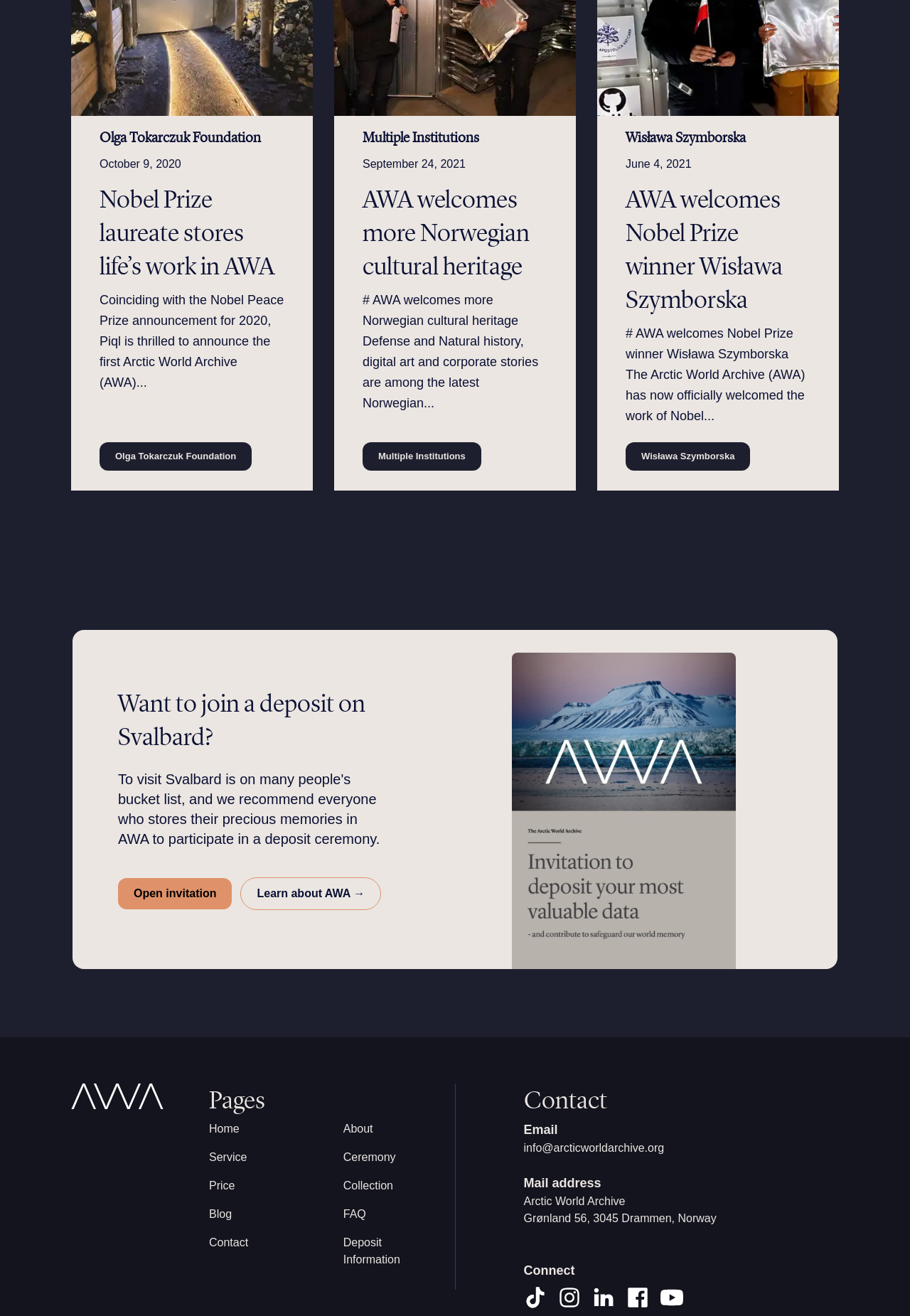Bounding box coordinates are to be given in the format (top-left x, top-left y, bottom-right x, bottom-right y). All values must be floating point numbers between 0 and 1. Provide the bounding box coordinate for the UI element described as: Learn about AWA →

[0.264, 0.667, 0.419, 0.692]